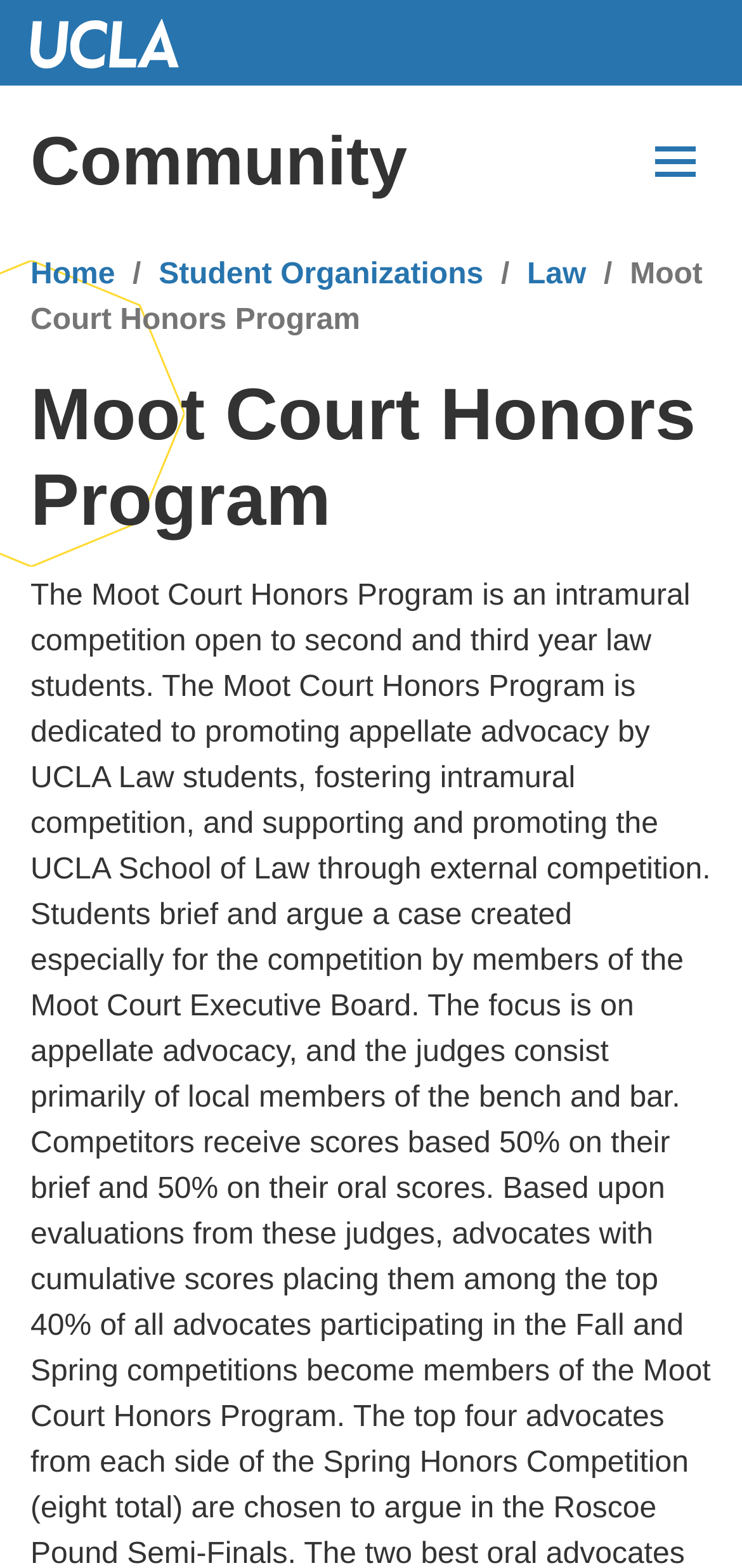Observe the image and answer the following question in detail: How many navigation sections are there on the webpage?

I identified three navigation sections on the webpage: the breadcrumb navigation, the secondary navigation, and the primary navigation.